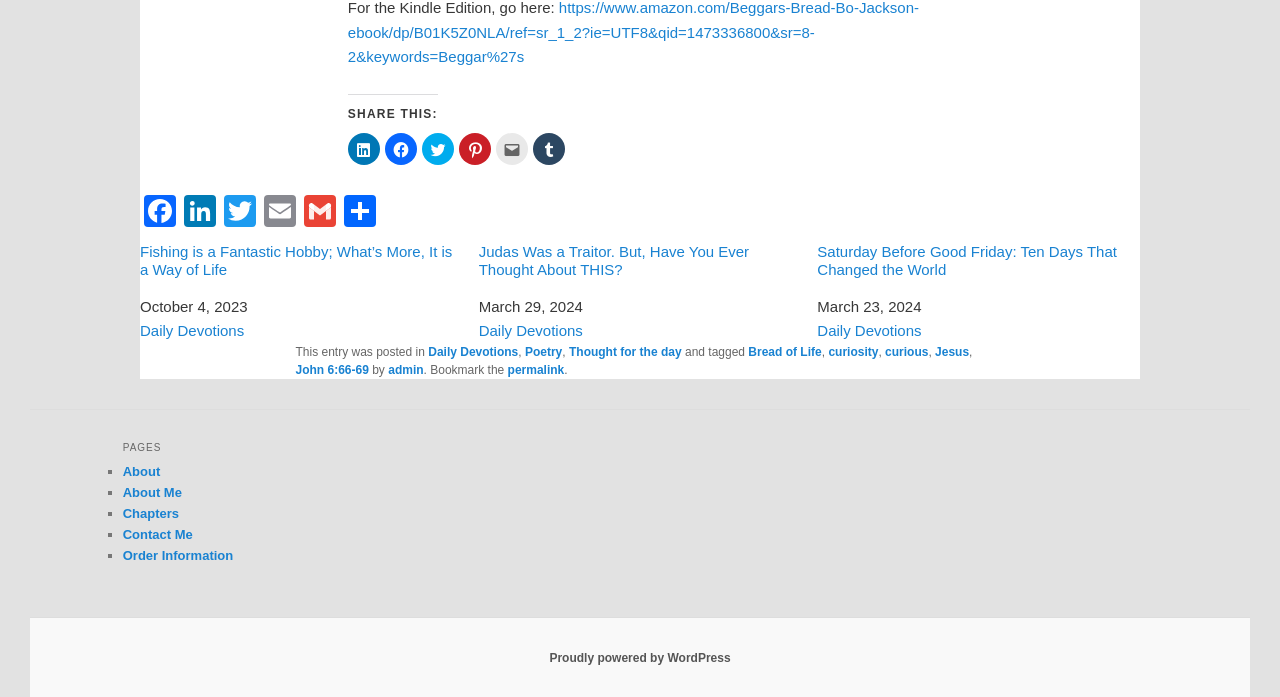Use a single word or phrase to answer the question: What is the purpose of the section 'PAGES'?

Navigation to other pages